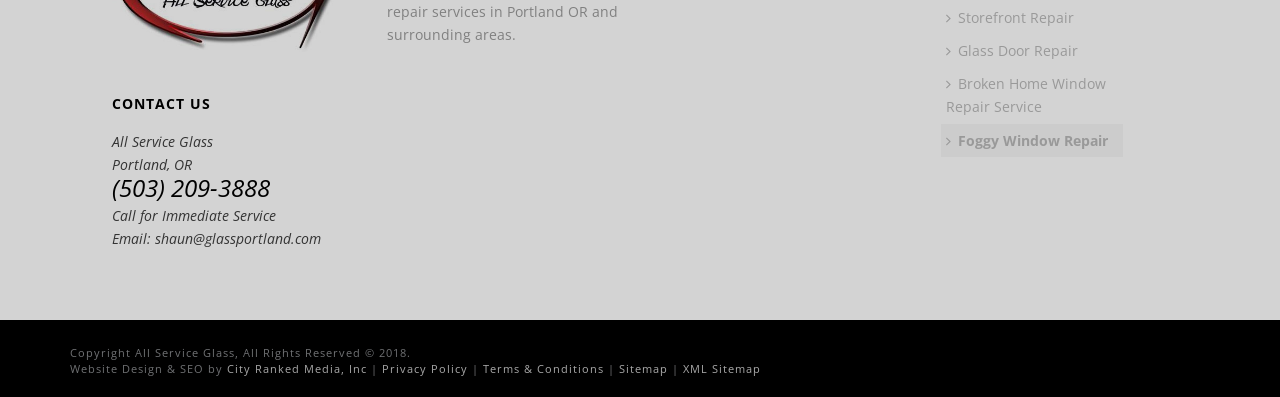Given the following UI element description: "Terms & Conditions", find the bounding box coordinates in the webpage screenshot.

[0.377, 0.909, 0.472, 0.947]